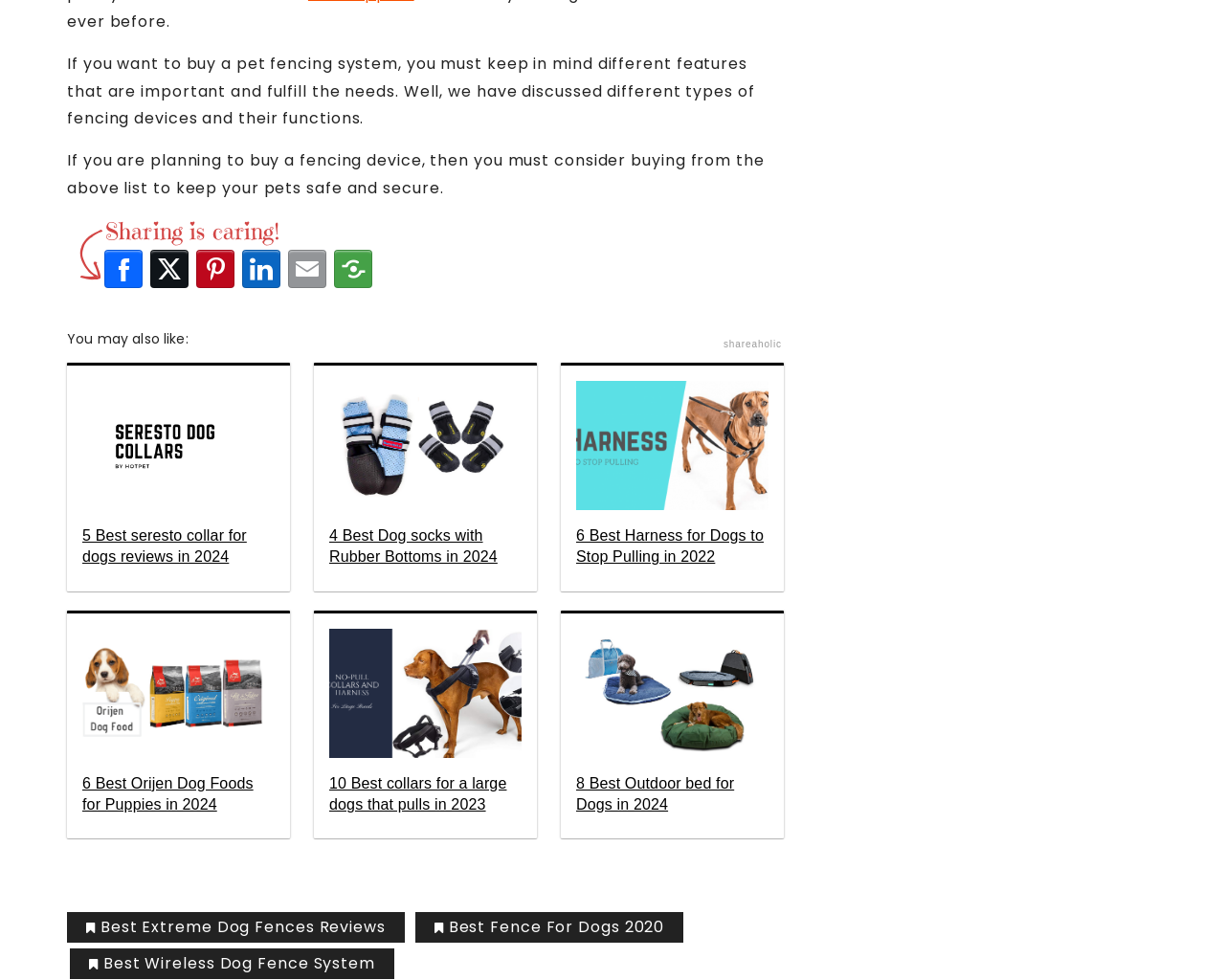From the webpage screenshot, predict the bounding box coordinates (top-left x, top-left y, bottom-right x, bottom-right y) for the UI element described here: parent_node: Comment * name="comment"

[0.067, 0.787, 0.628, 0.988]